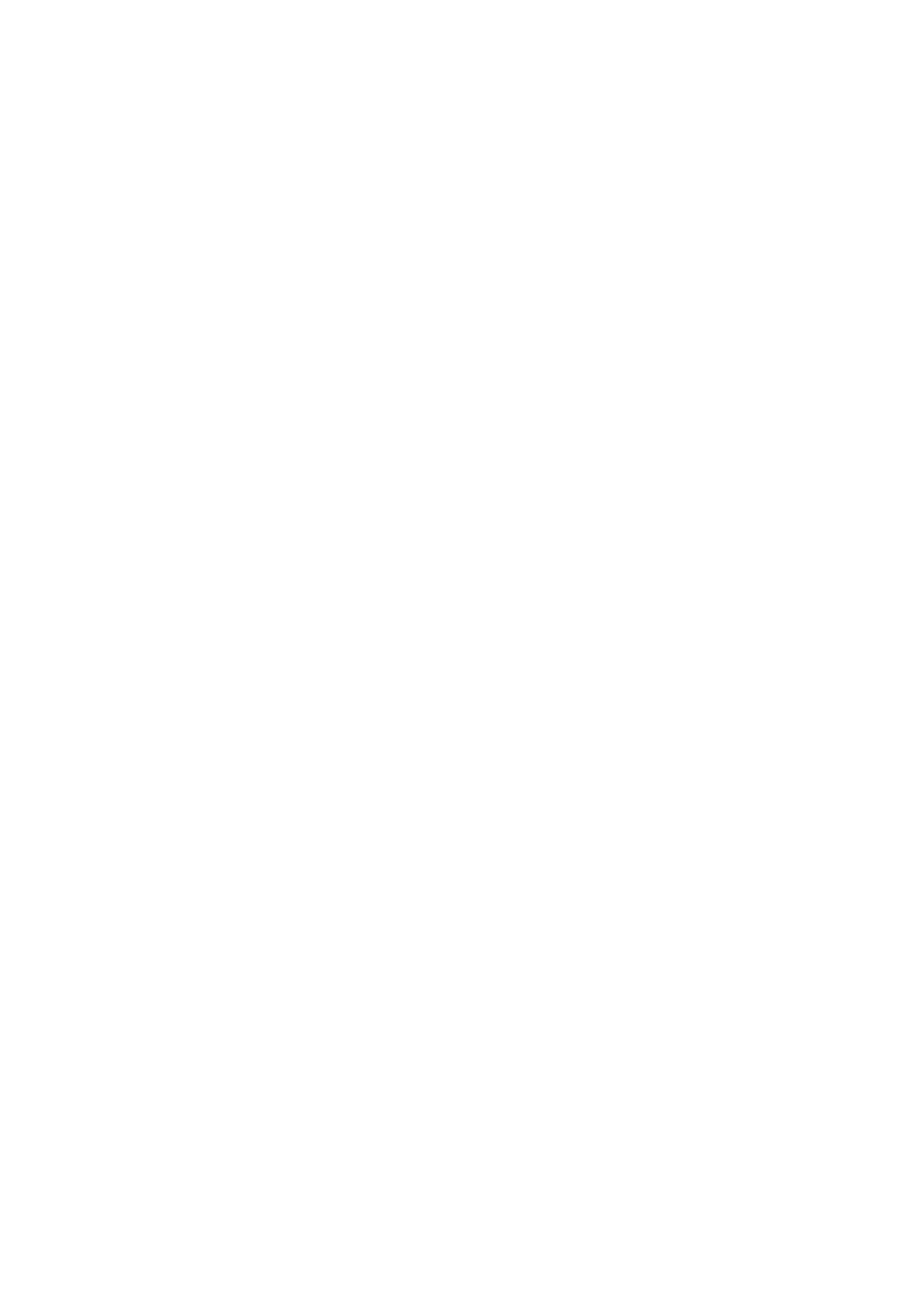By analyzing the image, answer the following question with a detailed response: How many links are in the footer section?

I counted the number of links in the footer section, which are Privacy policy, Terms of use, General information, and Cookies, so there are 4 links in the footer section.